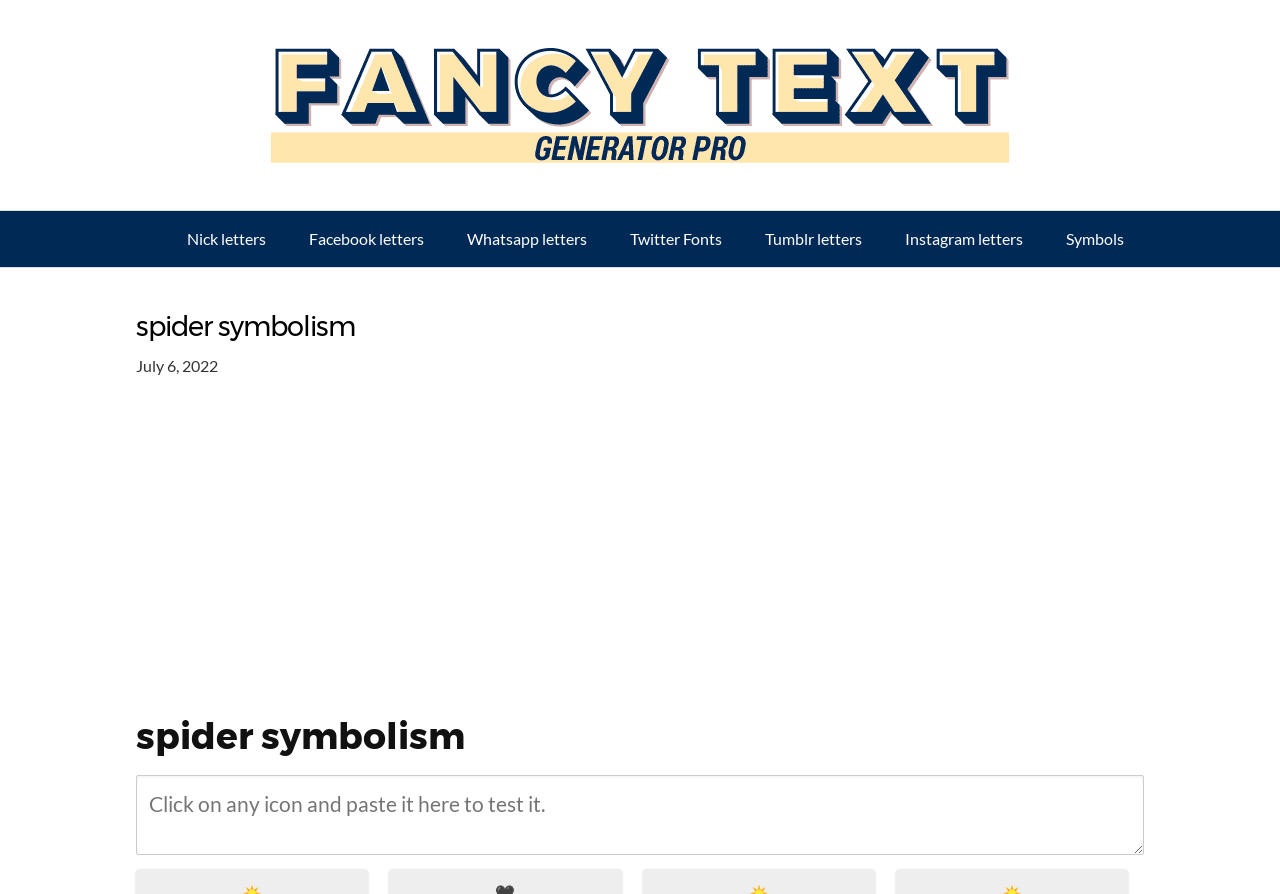Please find the bounding box coordinates of the element that needs to be clicked to perform the following instruction: "Click on the 'Fancy text generator' link". The bounding box coordinates should be four float numbers between 0 and 1, represented as [left, top, right, bottom].

[0.025, 0.036, 0.975, 0.199]